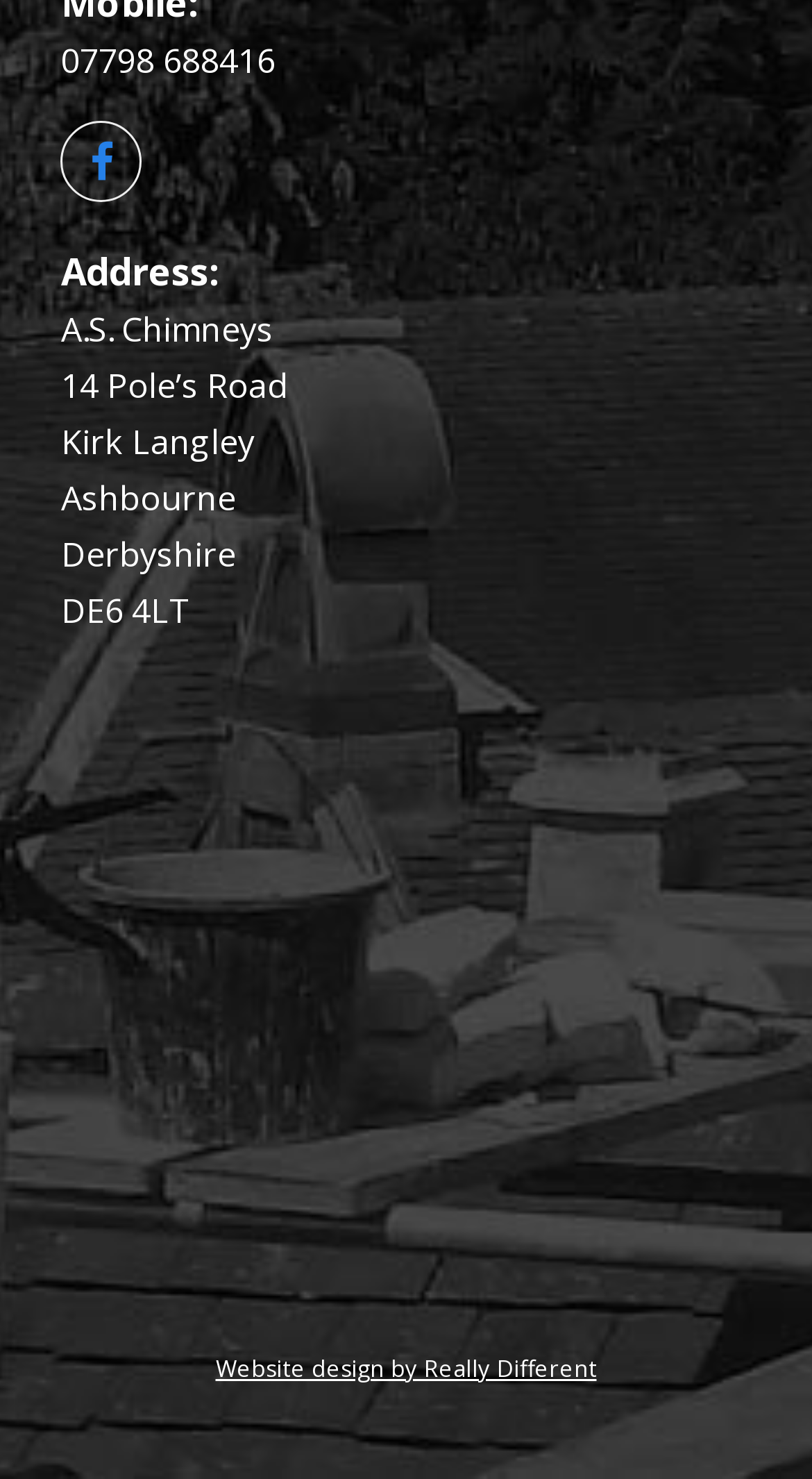Given the element description, predict the bounding box coordinates in the format (top-left x, top-left y, bottom-right x, bottom-right y), using floating point numbers between 0 and 1: Facebook

[0.075, 0.082, 0.175, 0.137]